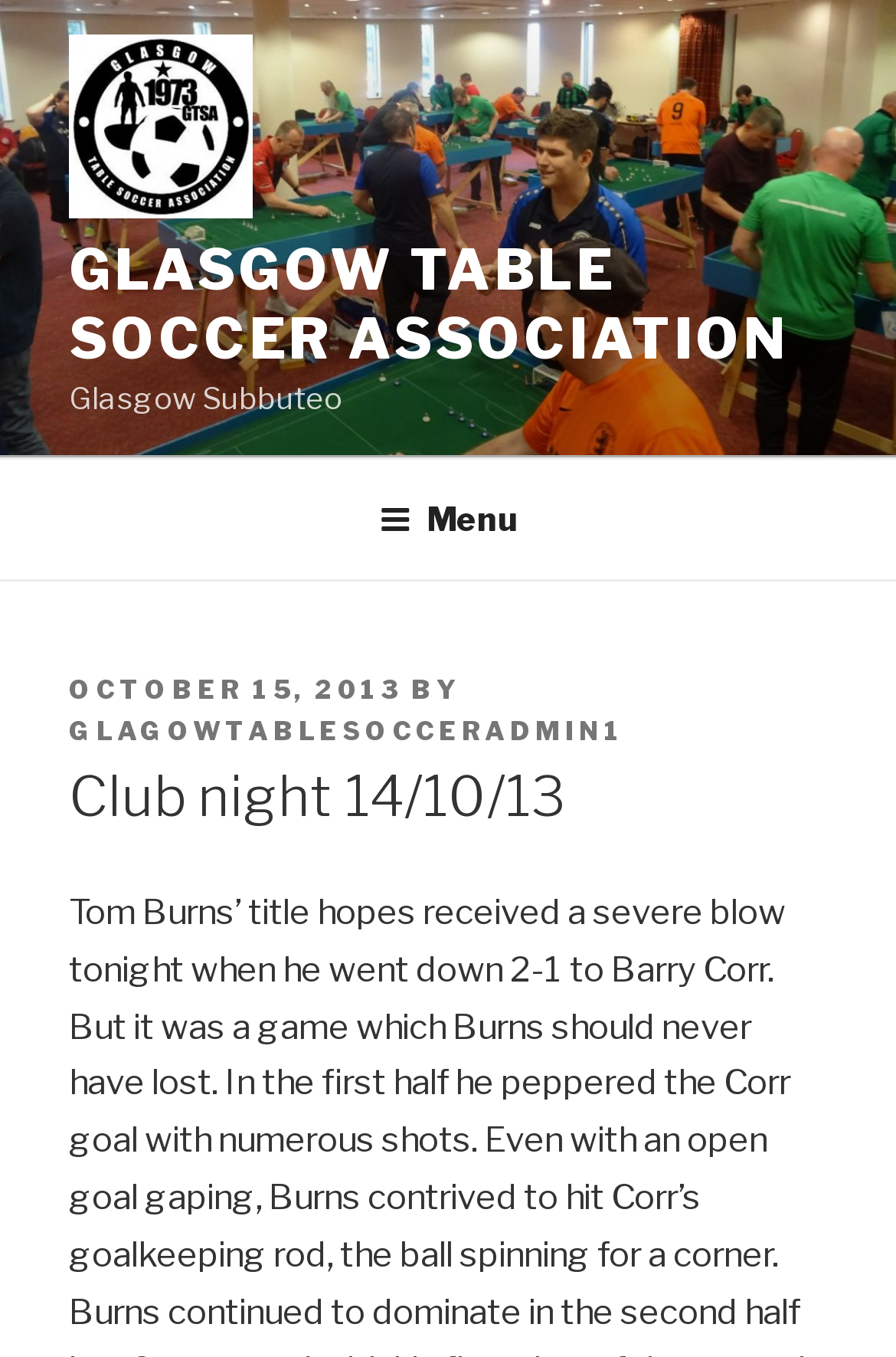Provide the bounding box coordinates of the UI element that matches the description: "October 15, 2013".

[0.077, 0.496, 0.449, 0.52]